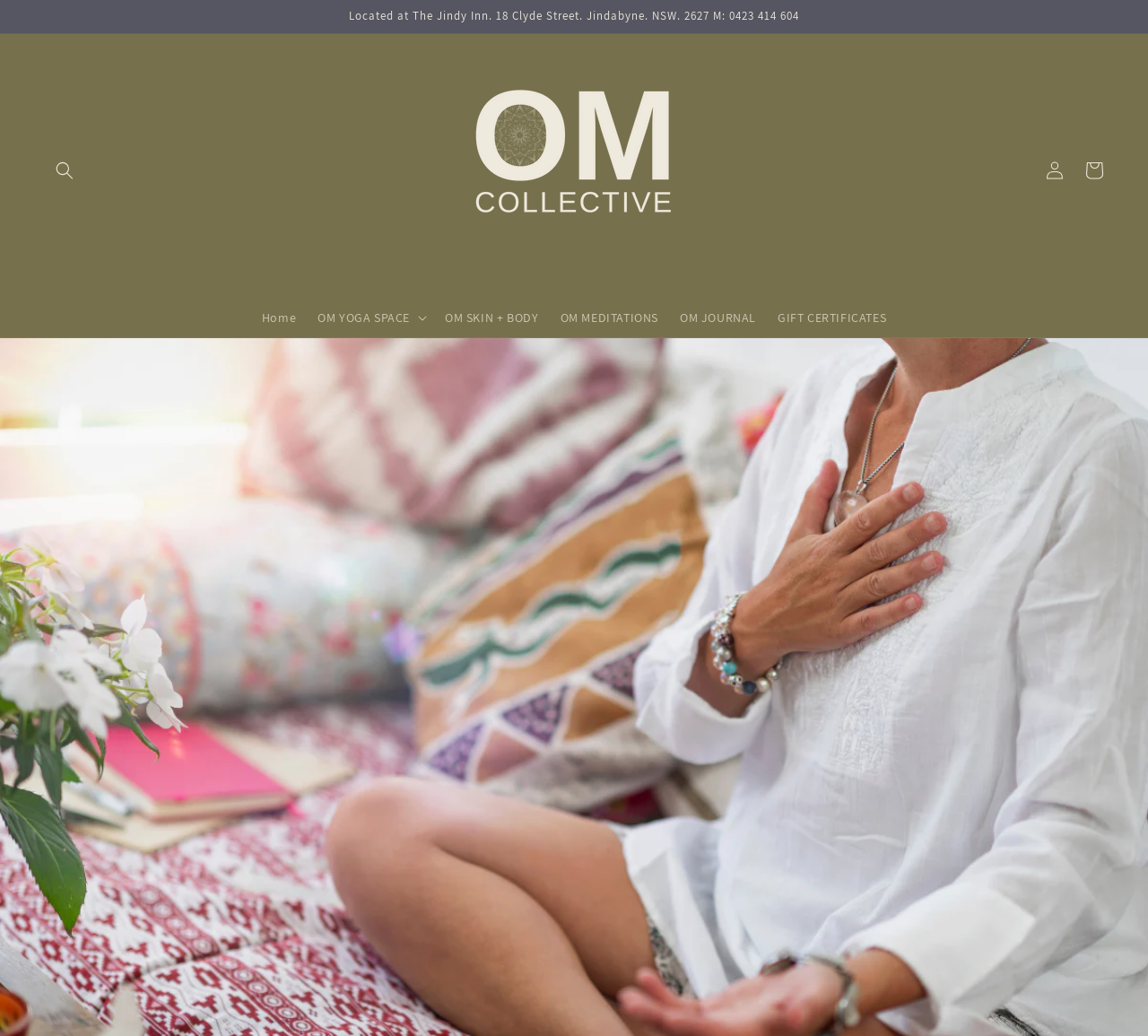Summarize the contents and layout of the webpage in detail.

The webpage is titled "A Beginner's Guide to Meditation – The OM Collective". At the top of the page, there is an announcement section that spans the entire width, containing the text "Located at The Jindy Inn. 18 Clyde Street. Jindabyne. NSW. 2627 M: 0423 414 604". 

Below the announcement section, there is a search button located on the left side of the page. To the right of the search button, there is a link to "The OM Collective" accompanied by an image with the same name. 

The main navigation menu is located in the middle of the page, consisting of five links: "Home", "OM YOGA SPACE", "OM SKIN + BODY", "OM MEDITATIONS", and "OM JOURNAL". These links are arranged horizontally, with "Home" on the left and "OM JOURNAL" on the right. 

Further to the right, there are two more links: "GIFT CERTIFICATES" and "Log in", followed by a "Cart" link at the top-right corner of the page. 

The meta description suggests that the webpage is related to meditation, providing a guide for beginners, and may offer a way to add calmness to a busy day.